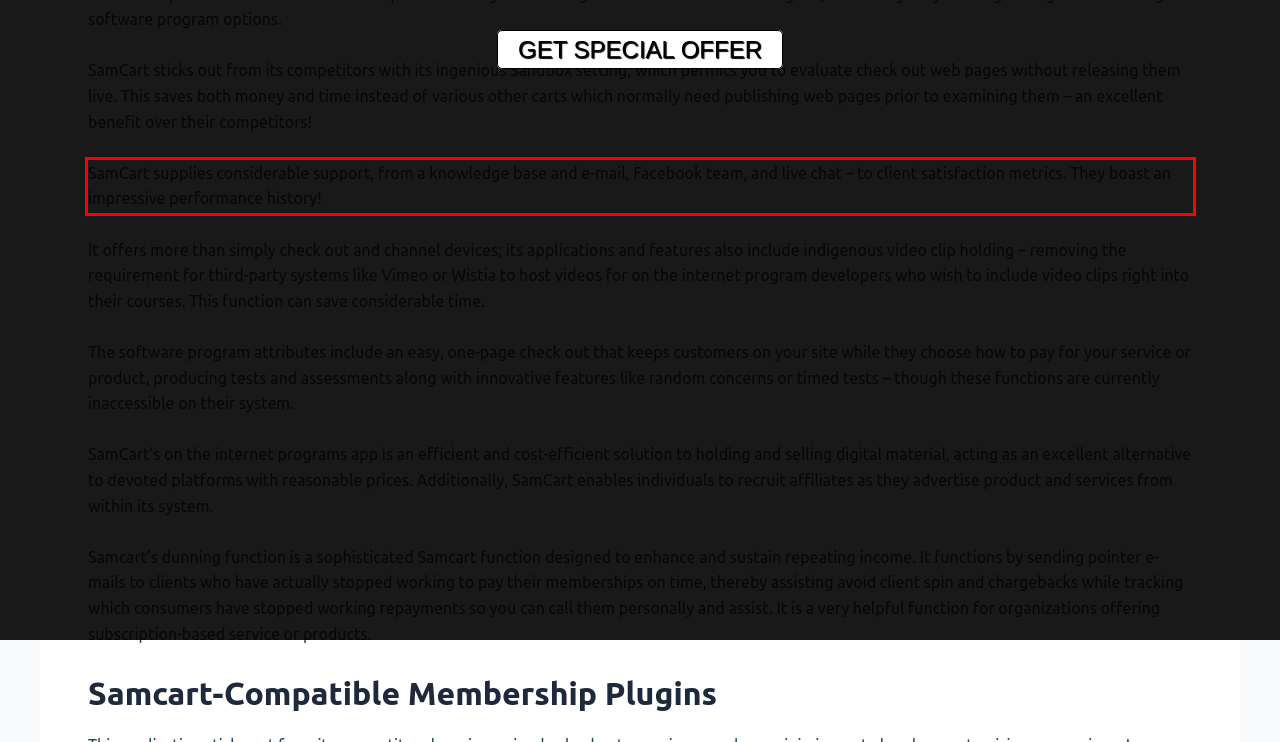Please identify the text within the red rectangular bounding box in the provided webpage screenshot.

SamCart supplies considerable support, from a knowledge base and e-mail, Facebook team, and live chat – to client satisfaction metrics. They boast an impressive performance history!